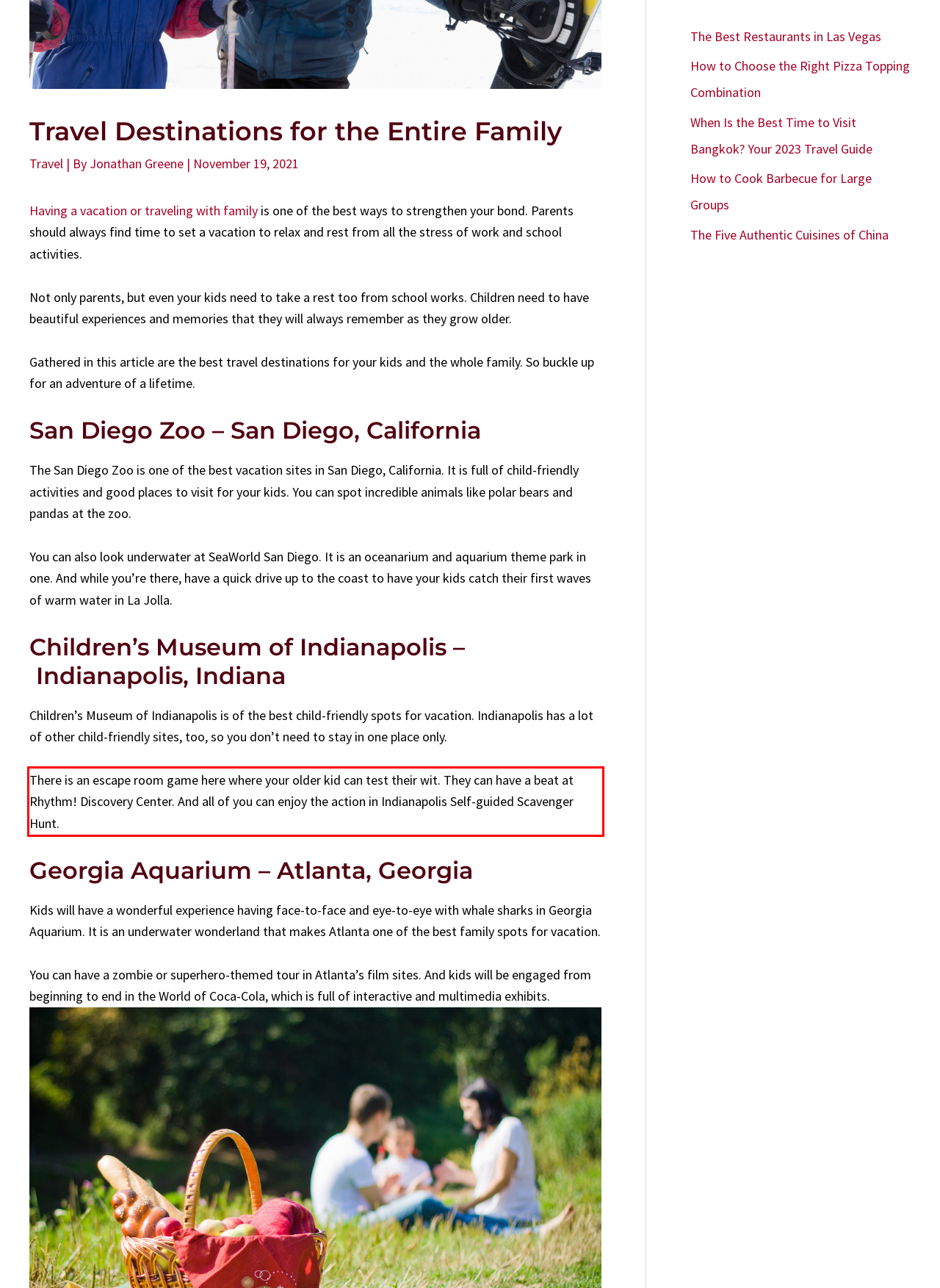You are given a webpage screenshot with a red bounding box around a UI element. Extract and generate the text inside this red bounding box.

There is an escape room game here where your older kid can test their wit. They can have a beat at Rhythm! Discovery Center. And all of you can enjoy the action in Indianapolis Self-guided Scavenger Hunt.